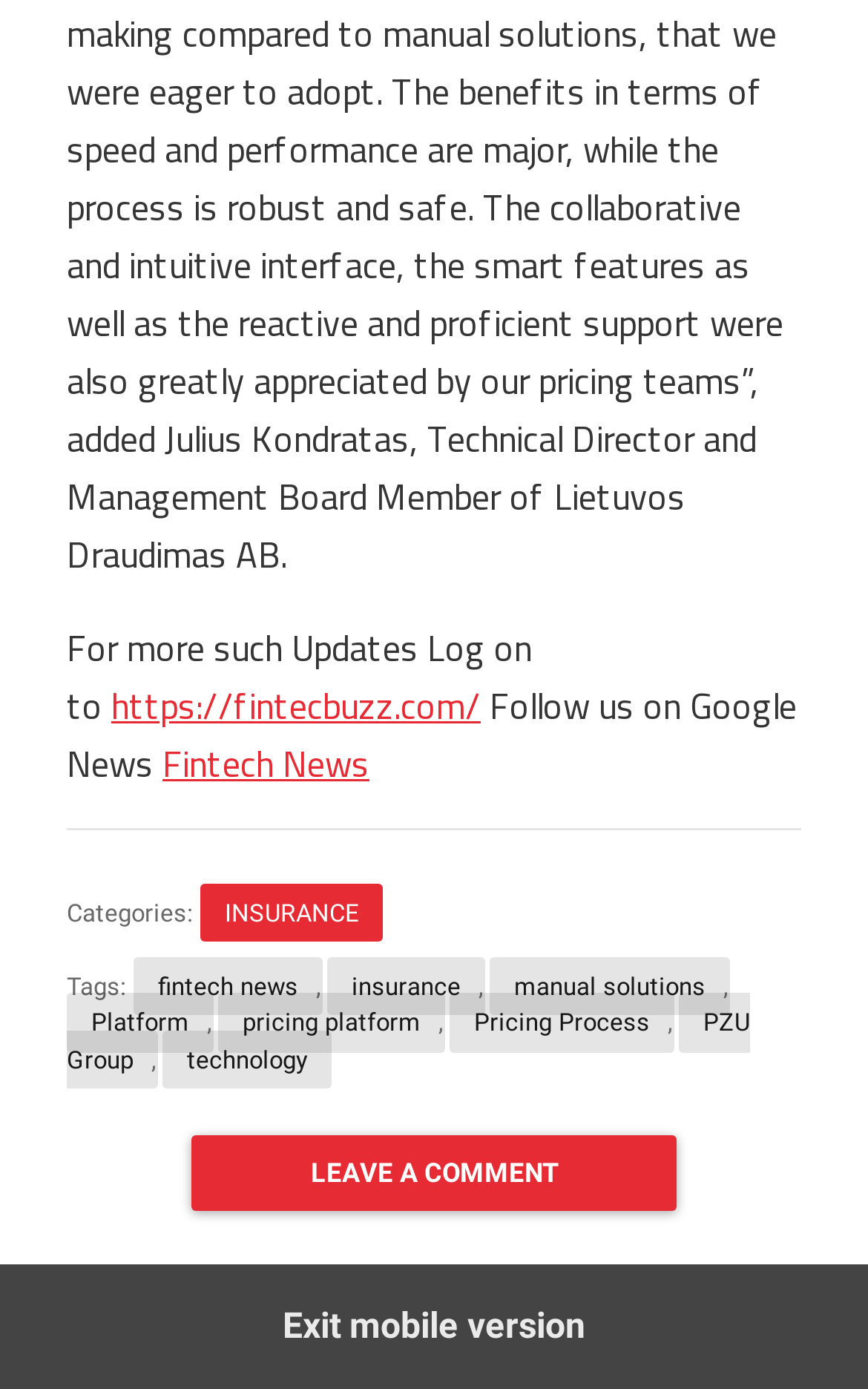Highlight the bounding box of the UI element that corresponds to this description: "parent_node: UA".

None